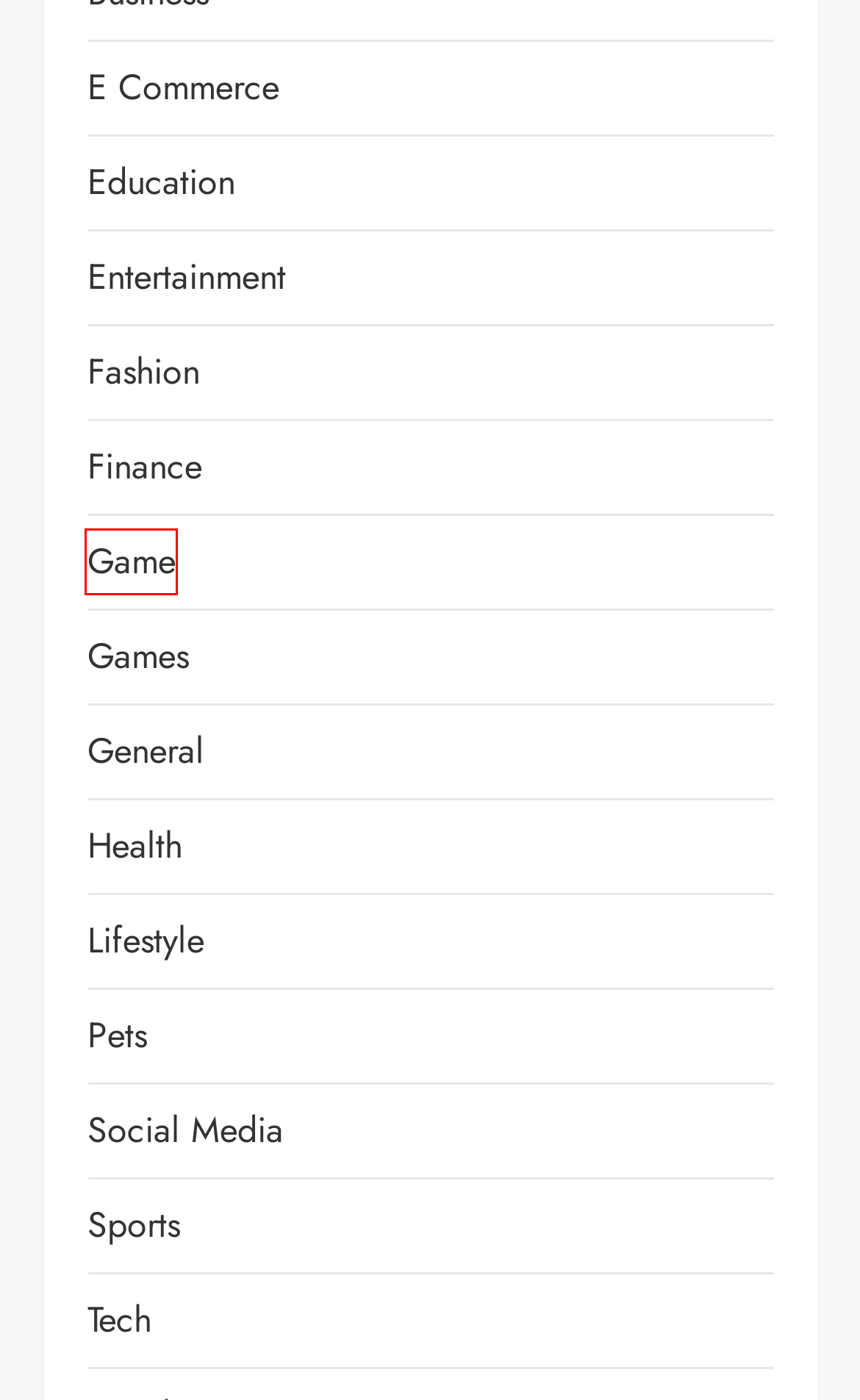Given a webpage screenshot with a red bounding box around a particular element, identify the best description of the new webpage that will appear after clicking on the element inside the red bounding box. Here are the candidates:
A. Education Archives - Kaz Magazine
B. Sports Archives - Kaz Magazine
C. Fashion Archives - Kaz Magazine
D. Game Archives - Kaz Magazine
E. Tech Archives - Kaz Magazine
F. Health Archives - Kaz Magazine
G. General Archives - Kaz Magazine
H. Social media Archives - Kaz Magazine

D